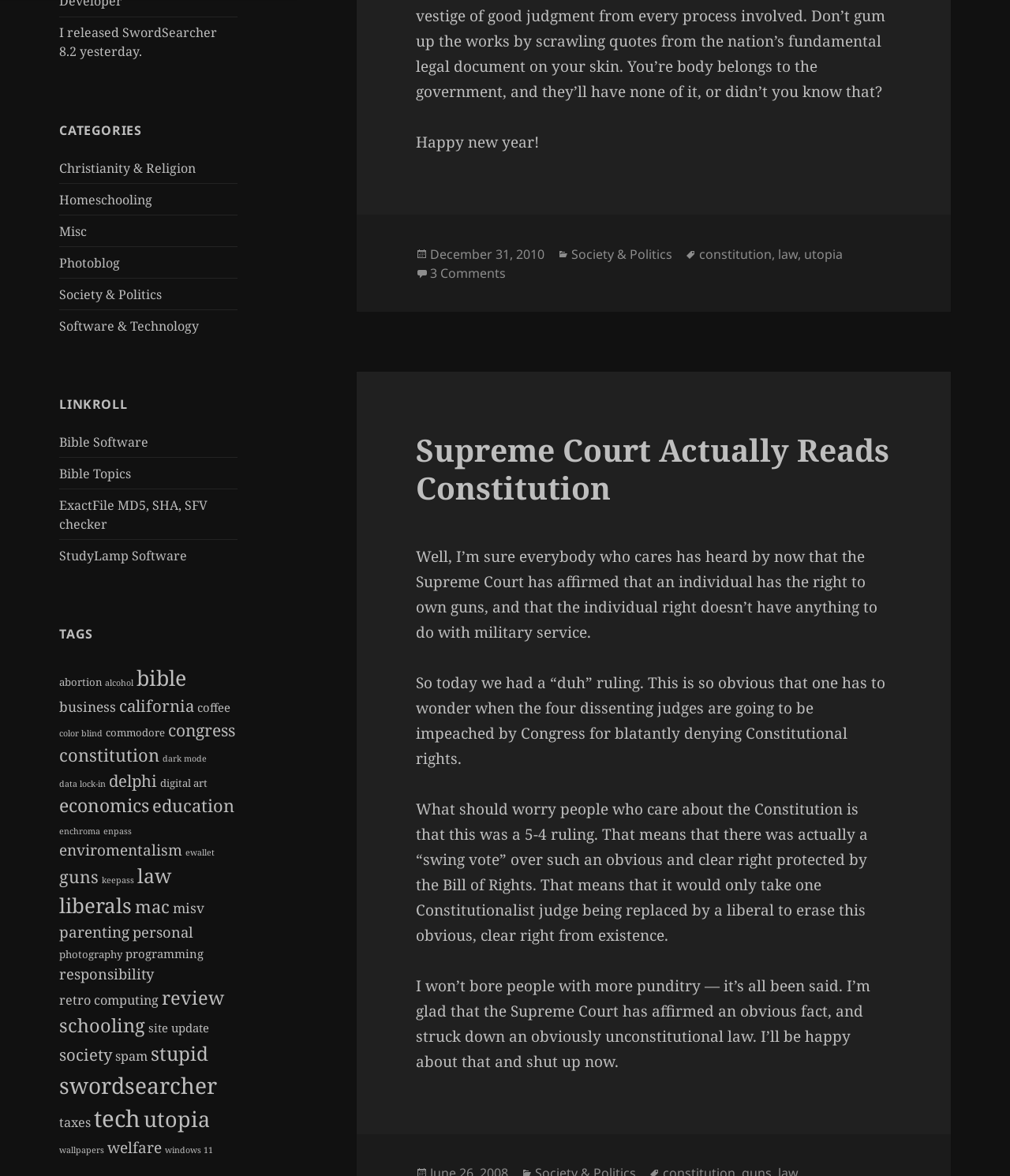What is the date of the post?
Examine the image and give a concise answer in one word or a short phrase.

December 31, 2010